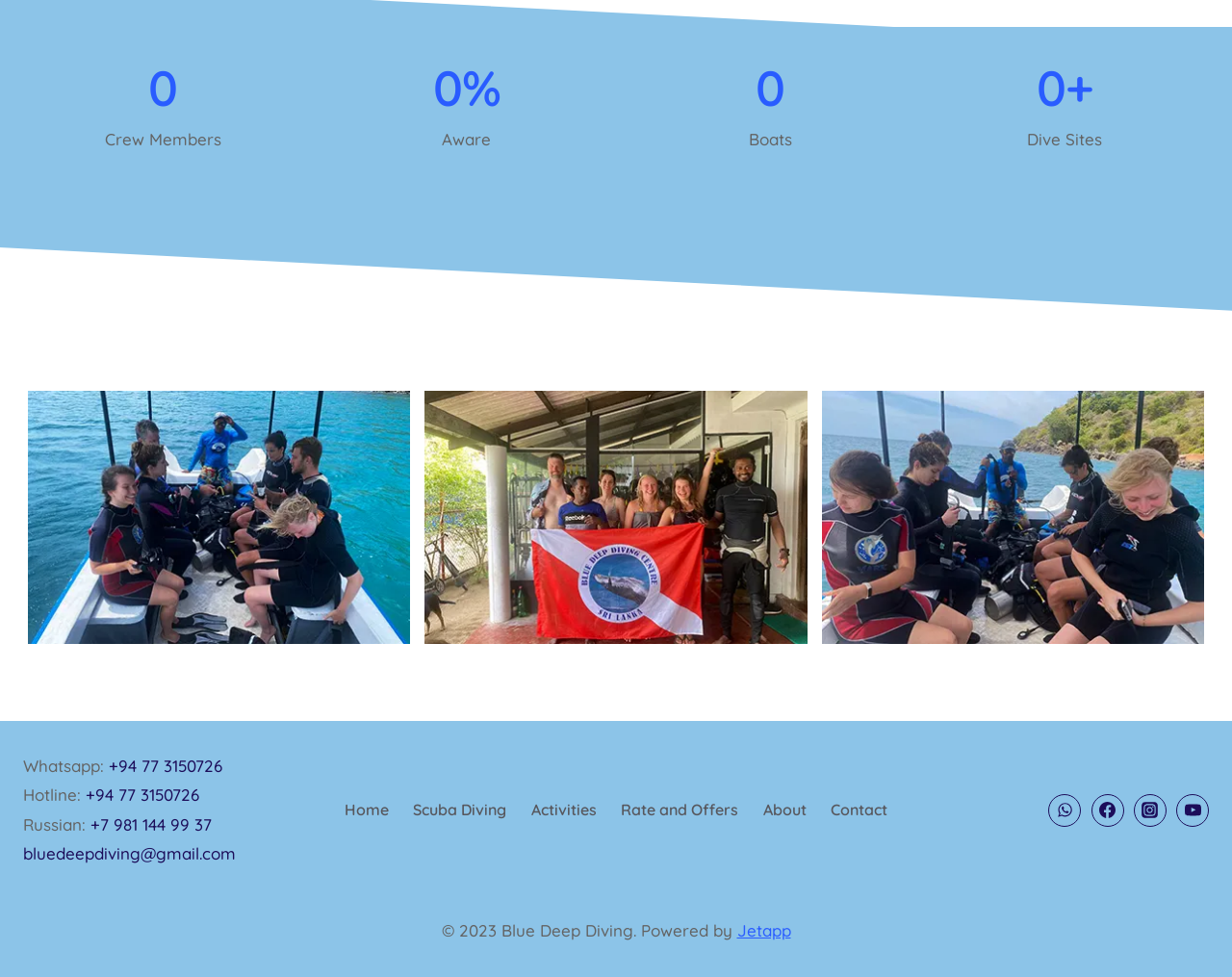Locate the bounding box coordinates of the element that should be clicked to execute the following instruction: "Visit Facebook page".

[0.886, 0.813, 0.912, 0.846]